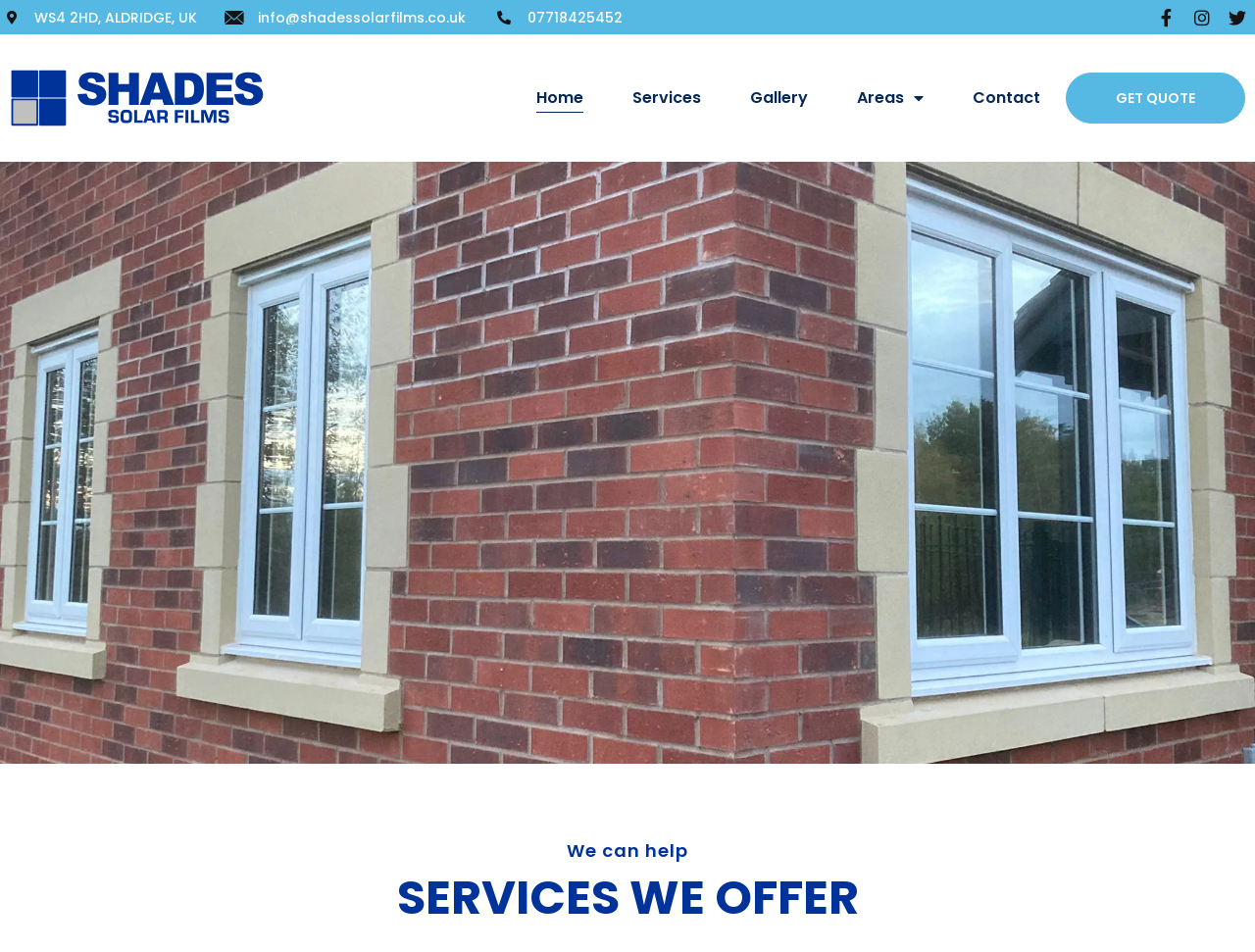Please indicate the bounding box coordinates for the clickable area to complete the following task: "view the Gallery". The coordinates should be specified as four float numbers between 0 and 1, i.e., [left, top, right, bottom].

[0.597, 0.088, 0.643, 0.118]